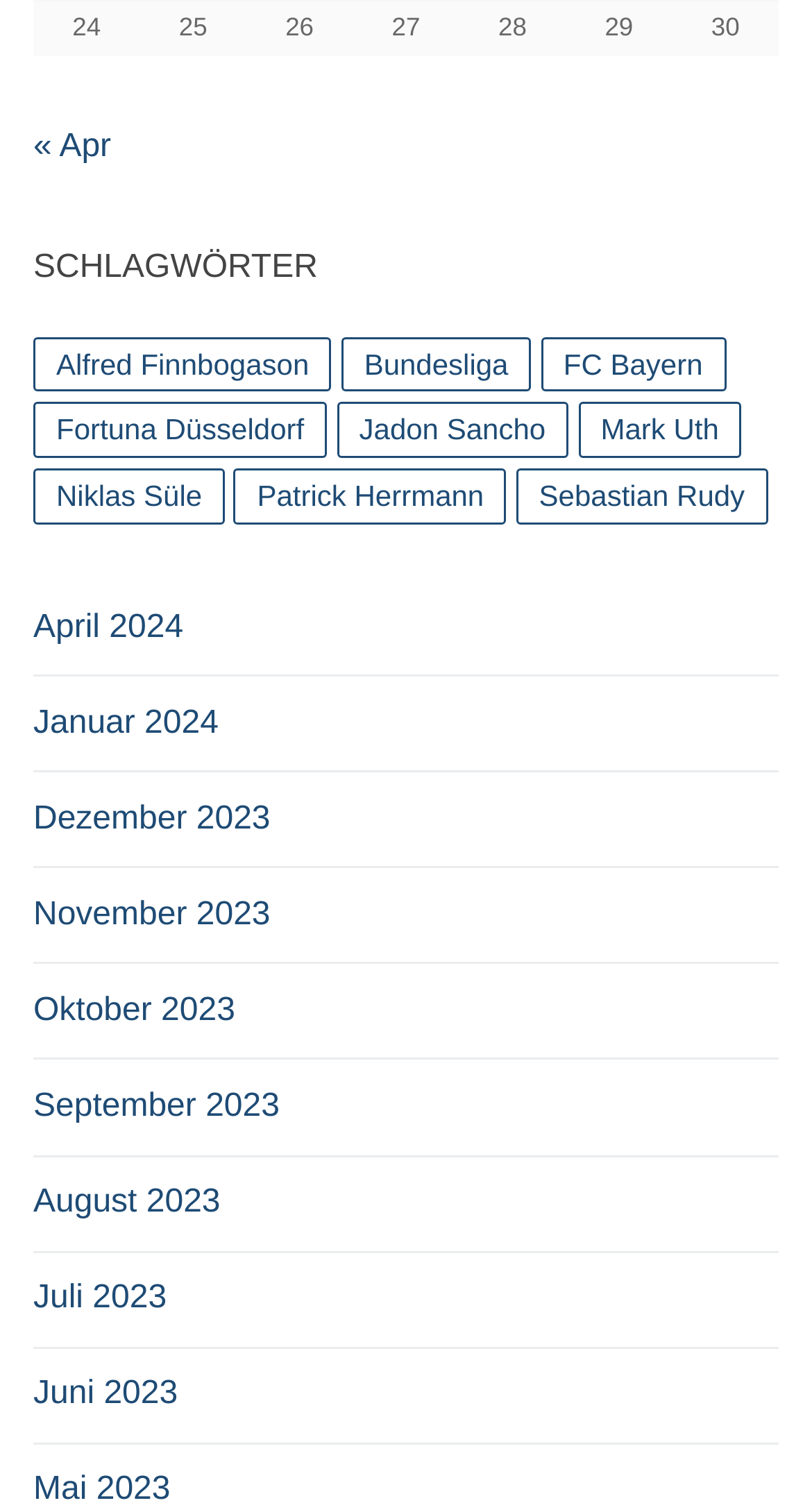What is the relationship between the links and the grid cells?
Please answer the question with as much detail and depth as you can.

The relationship between the links and the grid cells is not immediately clear. The grid cells appear to be displaying a sequence of numbers, while the links are related to specific keywords or topics. It is possible that the grid cells are used to organize or filter the links in some way, but the exact relationship is not obvious from the webpage structure.